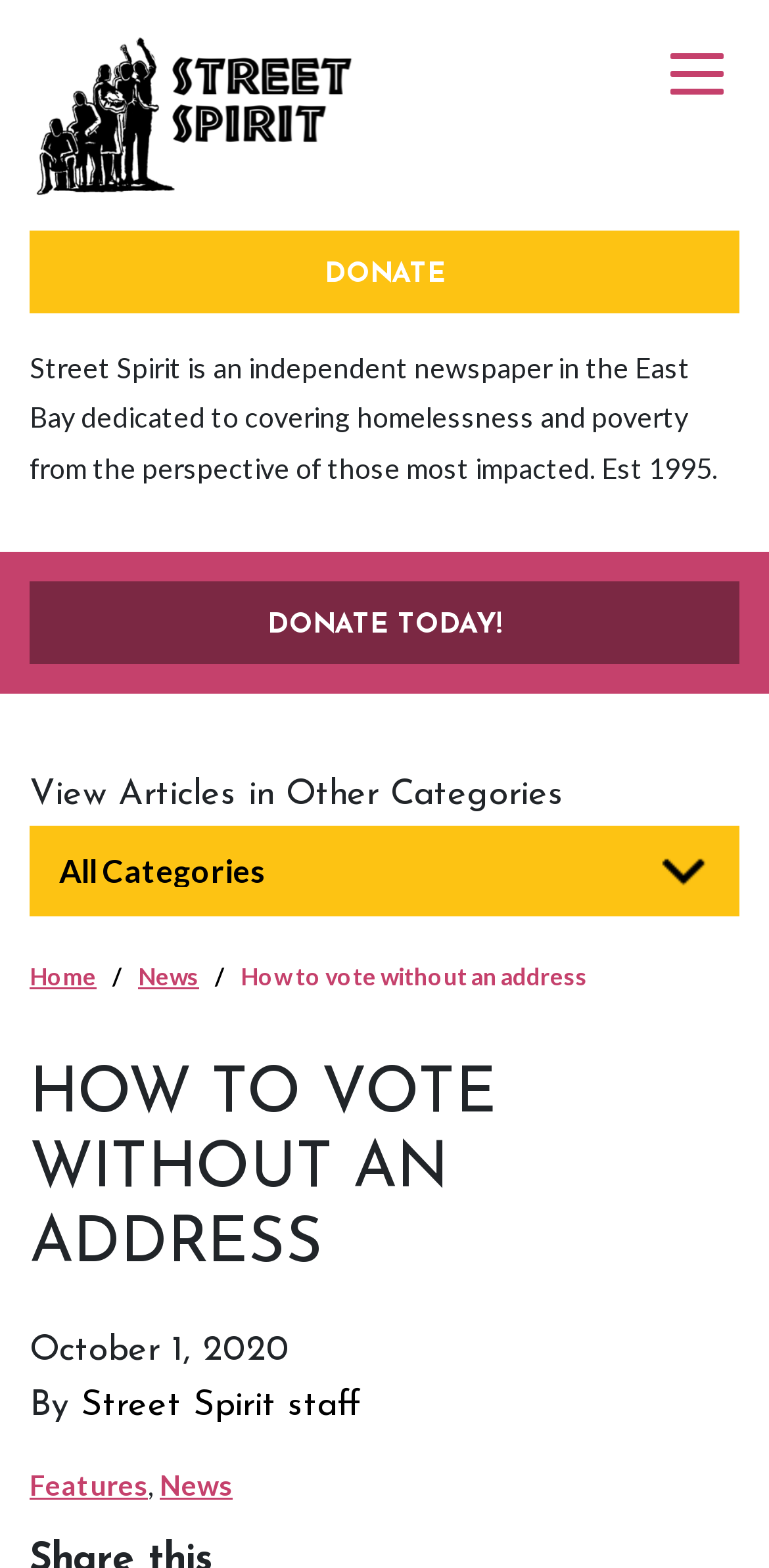Locate the bounding box of the UI element with the following description: "Donate today!".

[0.038, 0.37, 0.962, 0.423]